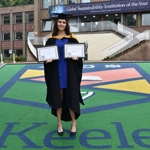Explain the image thoroughly, highlighting all key elements.

The image showcases a proud graduate standing in front of Keele University's distinctive campus. Dressed in a traditional graduation gown and cap, she holds two certificates, symbolizing her academic achievements. Behind her, the university's emblem is prominently displayed on a vibrant green mat, highlighting the institution's commitment to fostering a supportive and enriching educational environment. This moment captures the culmination of hard work and dedication, reflecting the university's integrated curriculum and early clinical exposure opportunities that prepare students for successful careers in medicine. The backdrop emphasizes Keele's reputation as a hub for academic excellence and research in health sciences.